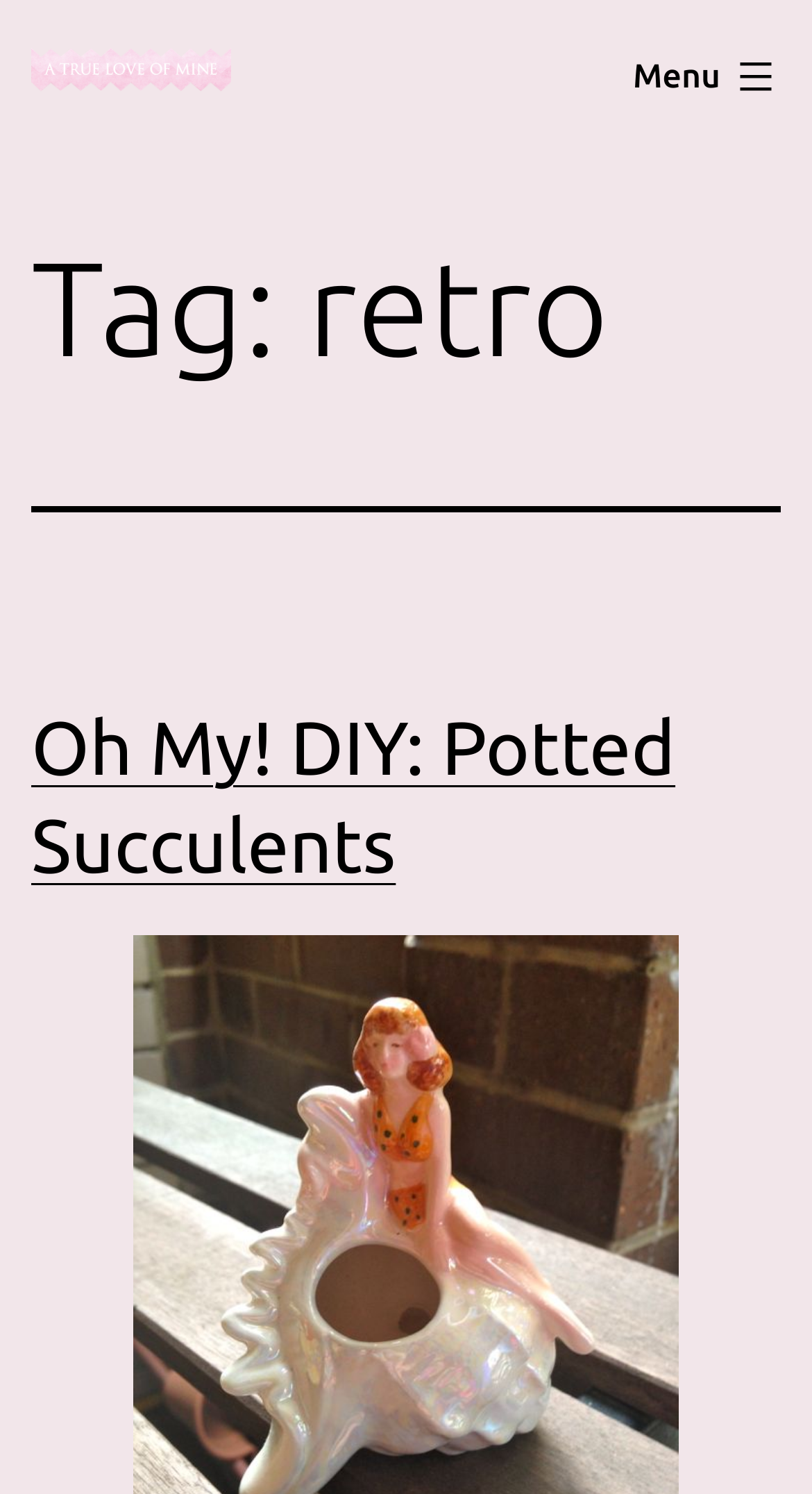Give a short answer to this question using one word or a phrase:
How many links are on the webpage?

3